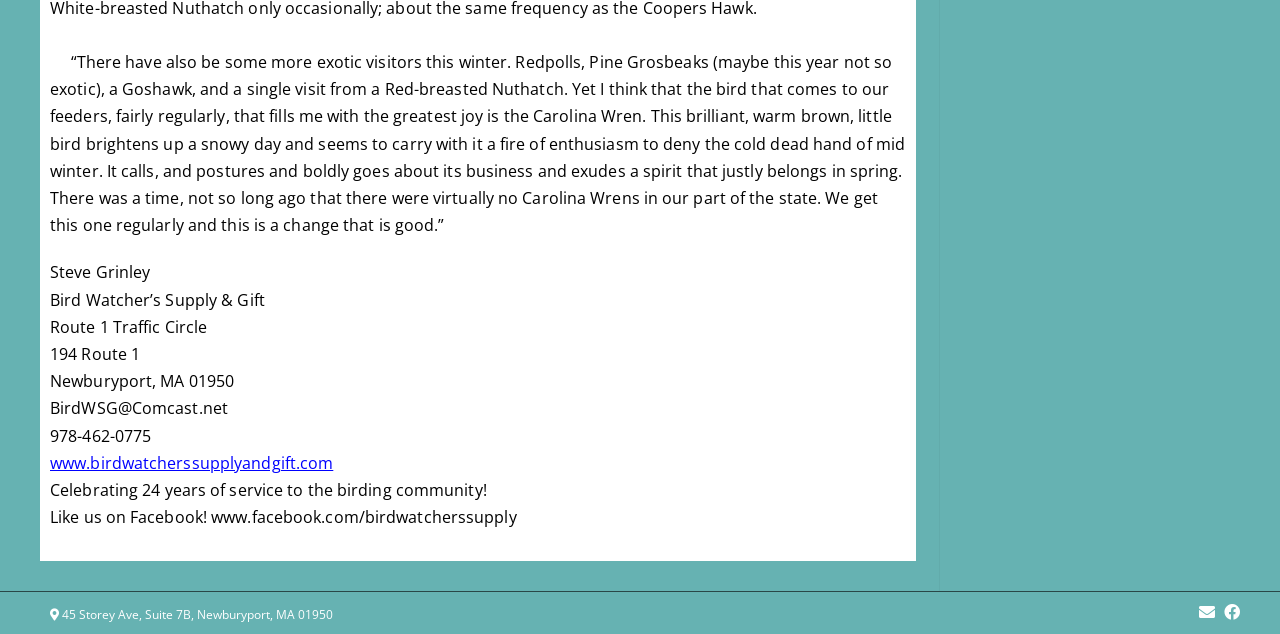Answer succinctly with a single word or phrase:
What is the website of the store?

www.birdwatcherssupplyandgift.com